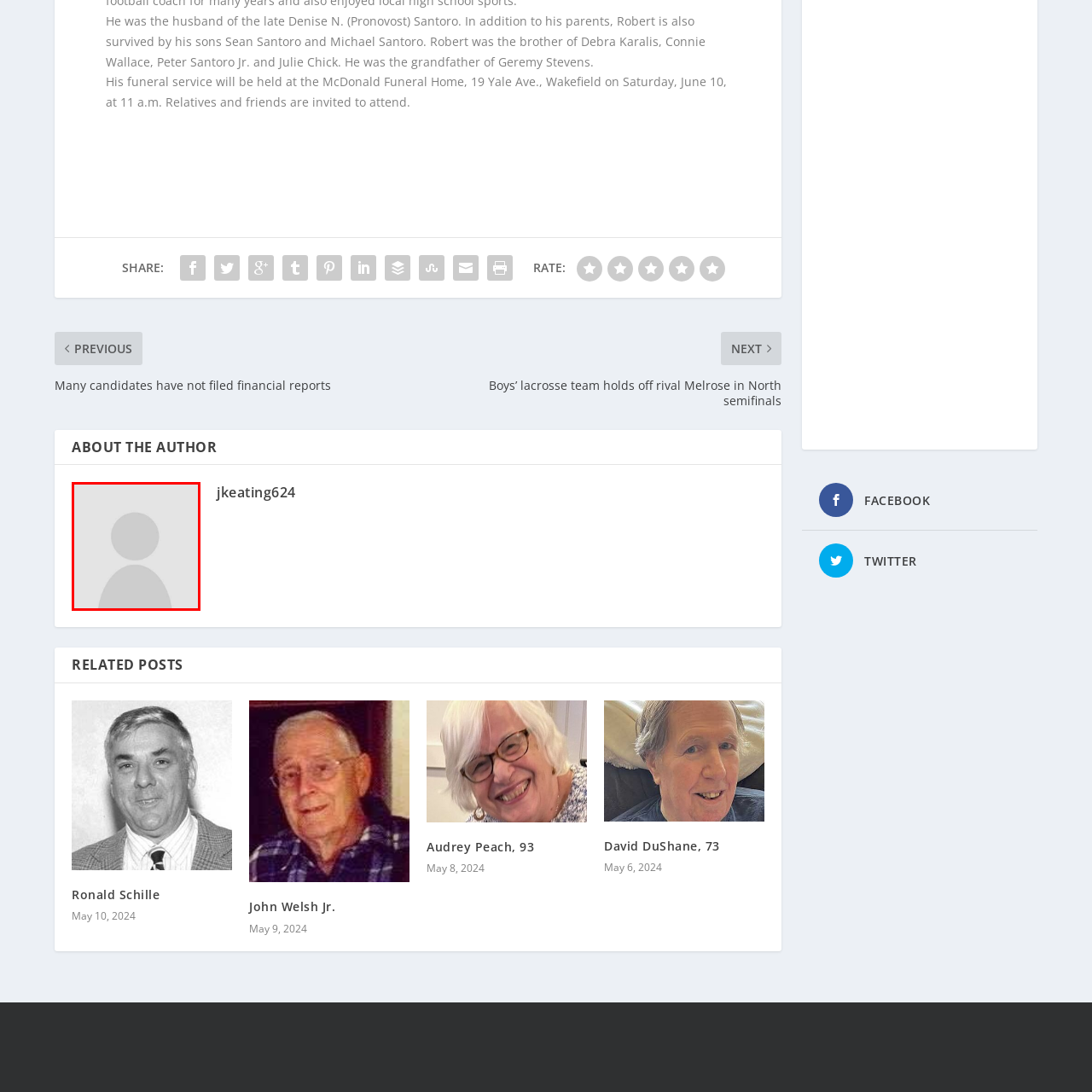Please examine the highlighted section of the image enclosed in the red rectangle and provide a comprehensive answer to the following question based on your observation: What is the name of the user associated with this profile?

The accompanying text suggests that this profile pertains to a user named 'John Keating', who may contribute or comment on various topics online.